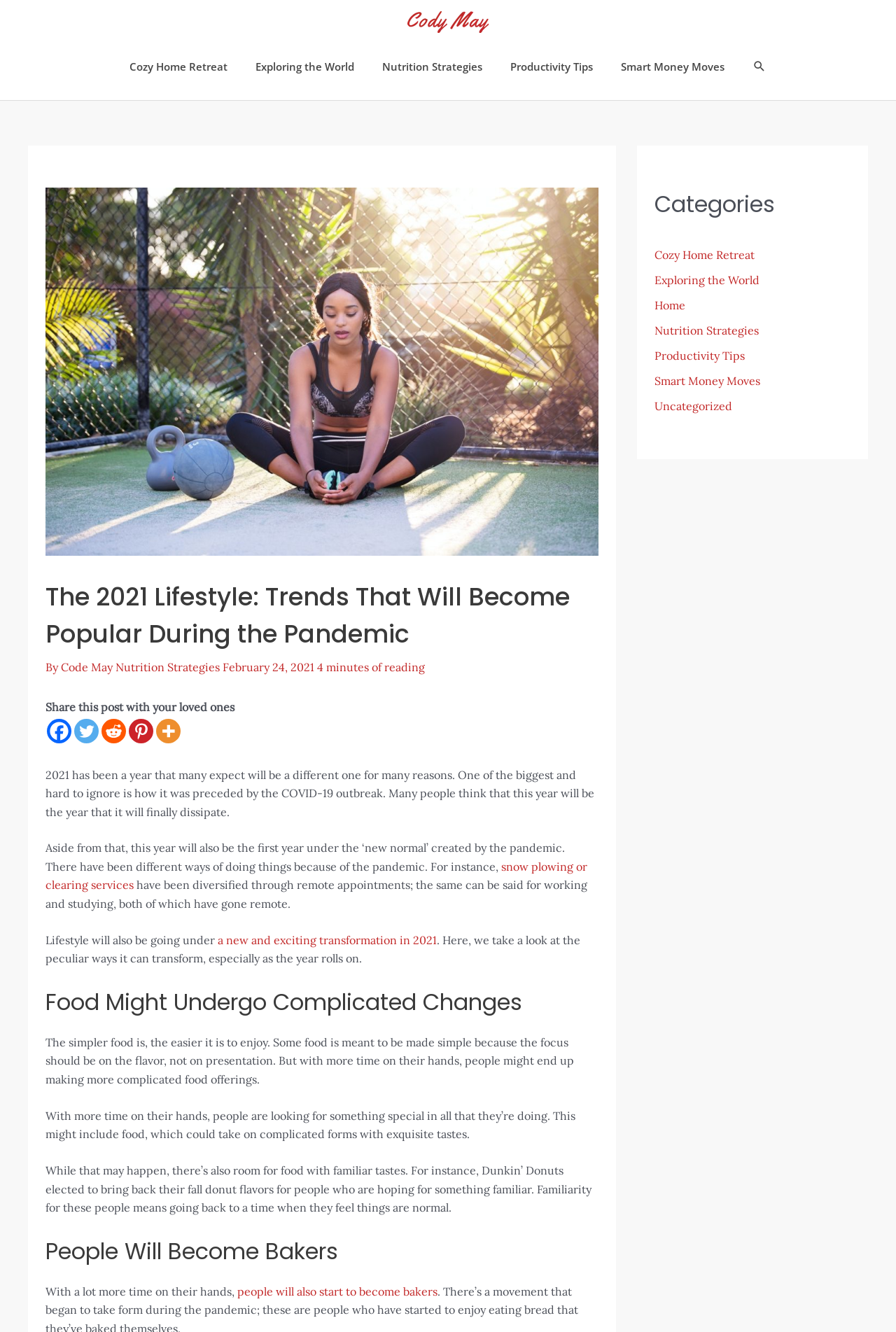Please find the bounding box coordinates of the element that you should click to achieve the following instruction: "Share this post on Facebook". The coordinates should be presented as four float numbers between 0 and 1: [left, top, right, bottom].

[0.052, 0.54, 0.08, 0.558]